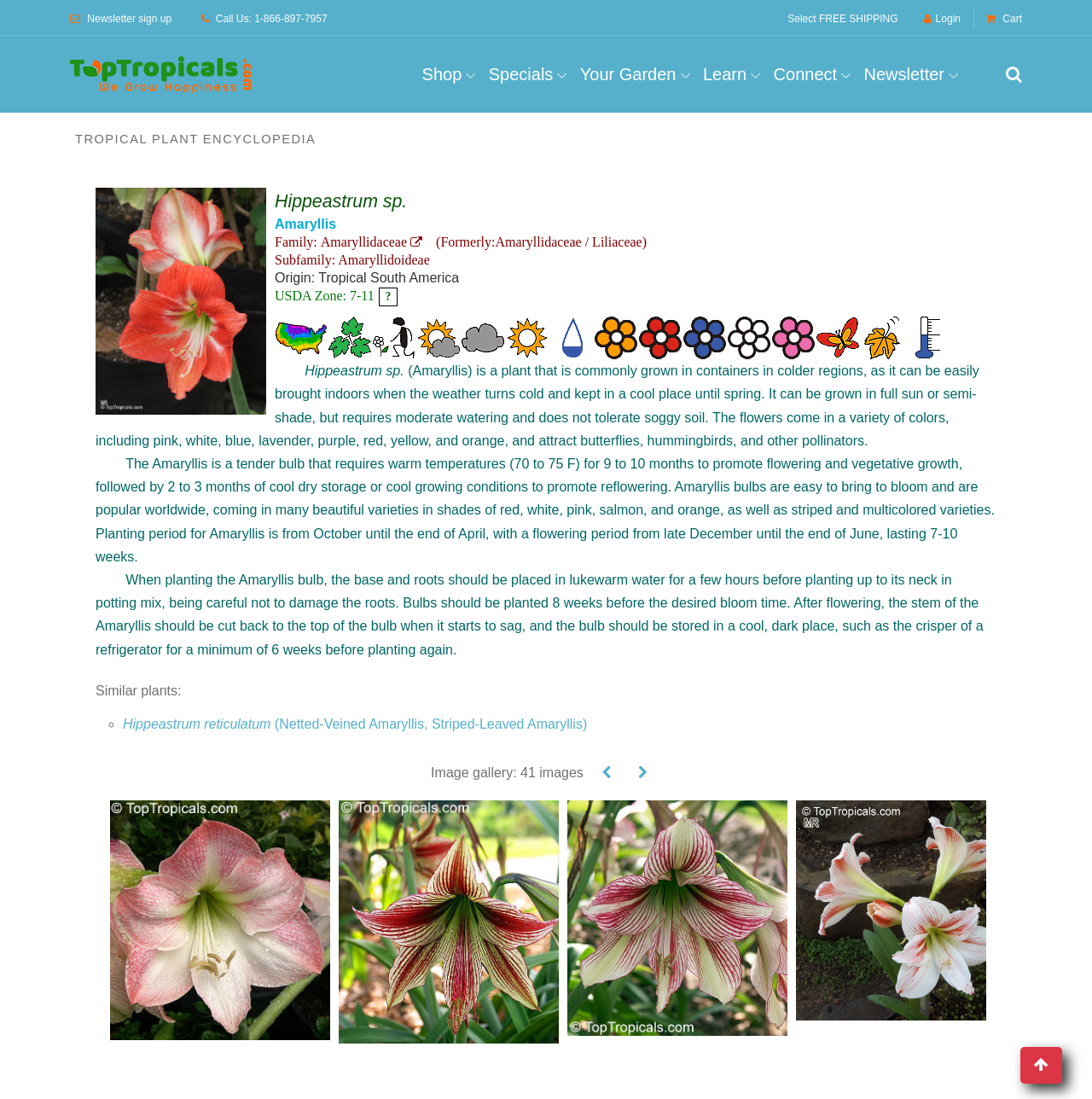Respond to the question below with a single word or phrase: What is the purpose of the 'USDA Zone' link?

To see USDA Zone map